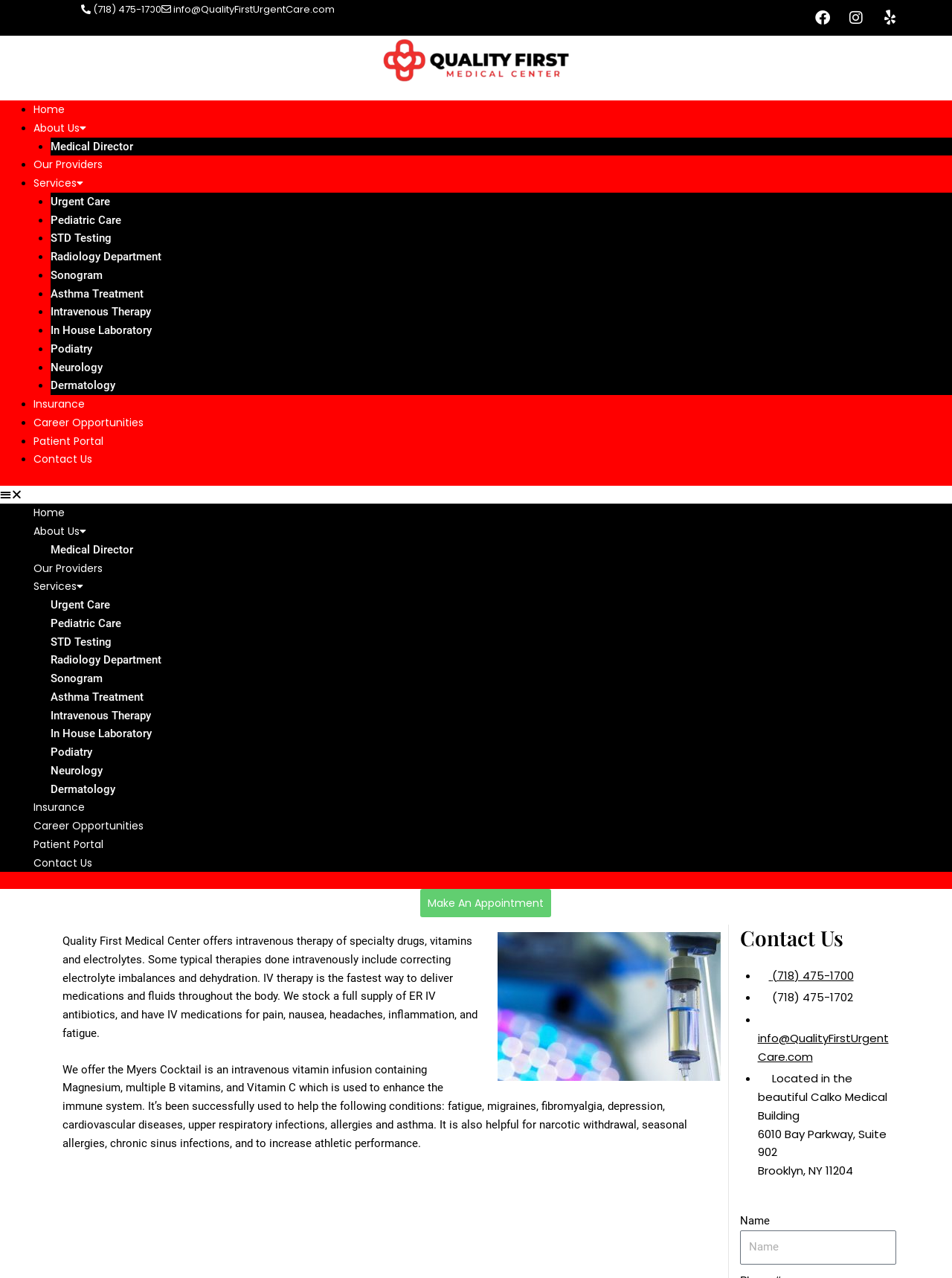Offer a detailed account of what is visible on the webpage.

The webpage is about Intravenous Therapy at Quality First Medical Center. At the top, there is a navigation menu with links to Home, About Us, Our Providers, Services, Insurance, Career Opportunities, Patient Portal, and Contact Us. Below the navigation menu, there are social media links to Facebook, Instagram, and Yelp.

The main content of the page is divided into two sections. On the left, there is a section about Intravenous Therapy, which includes an image and two paragraphs of text describing the therapy and its benefits. The text explains that IV therapy is used to correct electrolyte imbalances and dehydration, and that it can help with various conditions such as fatigue, migraines, and fibromyalgia.

On the right, there is a section with contact information, including phone numbers, an email address, and a physical address. There is also a form with a text box to enter a name, and a button to make an appointment.

At the bottom of the page, there is a call-to-action button to make an appointment, and a section with links to the navigation menu items.